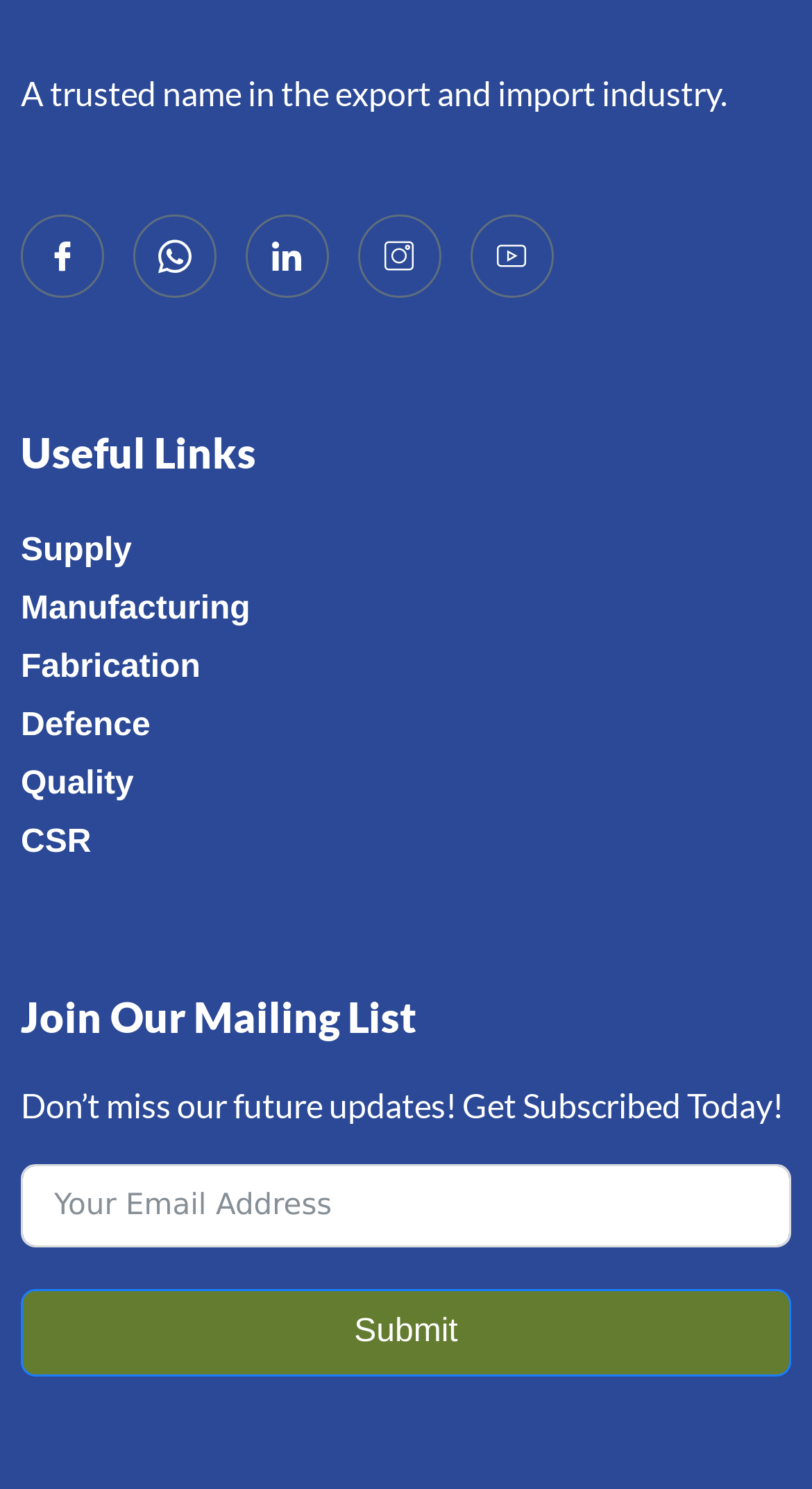Examine the image and give a thorough answer to the following question:
What is the company's industry?

The company's industry can be determined by reading the static text at the top of the page, which states 'A trusted name in the export and import industry.'